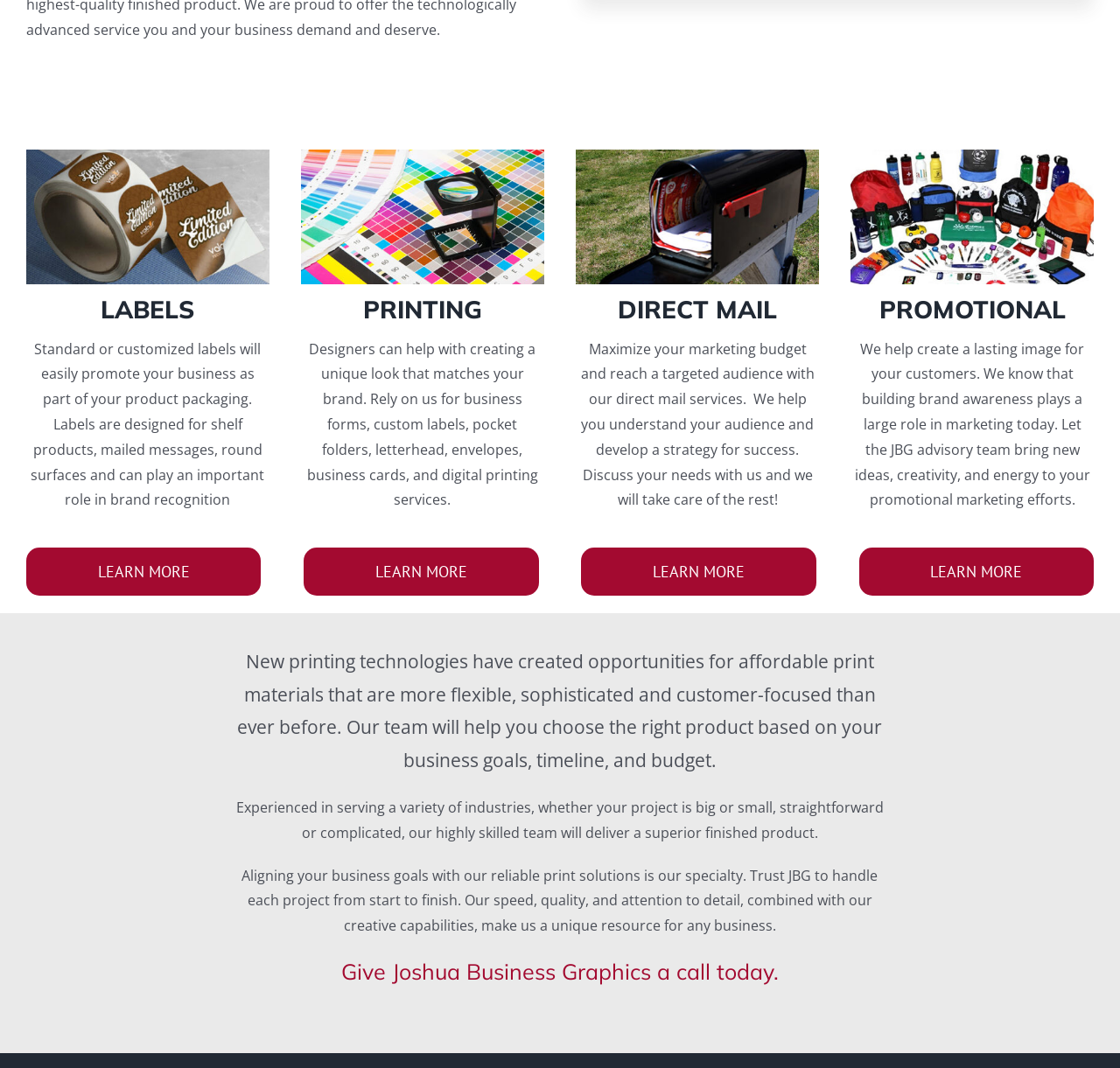Identify the bounding box coordinates of the clickable region necessary to fulfill the following instruction: "Get more information about direct mail". The bounding box coordinates should be four float numbers between 0 and 1, i.e., [left, top, right, bottom].

[0.514, 0.513, 0.729, 0.558]